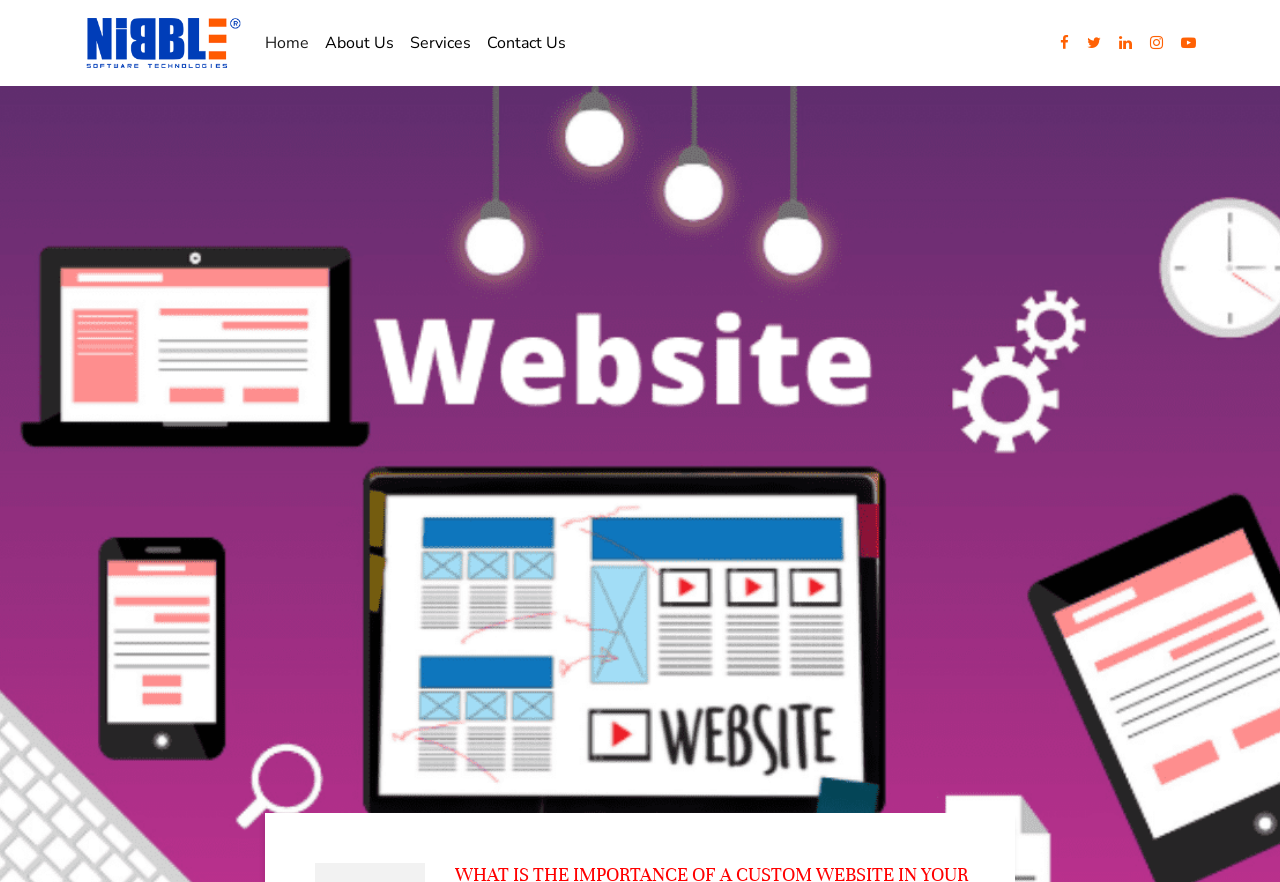Can you find and provide the title of the webpage?

WHAT IS THE IMPORTANCE OF A CUSTOM WEBSITE IN YOUR BUSINESS?